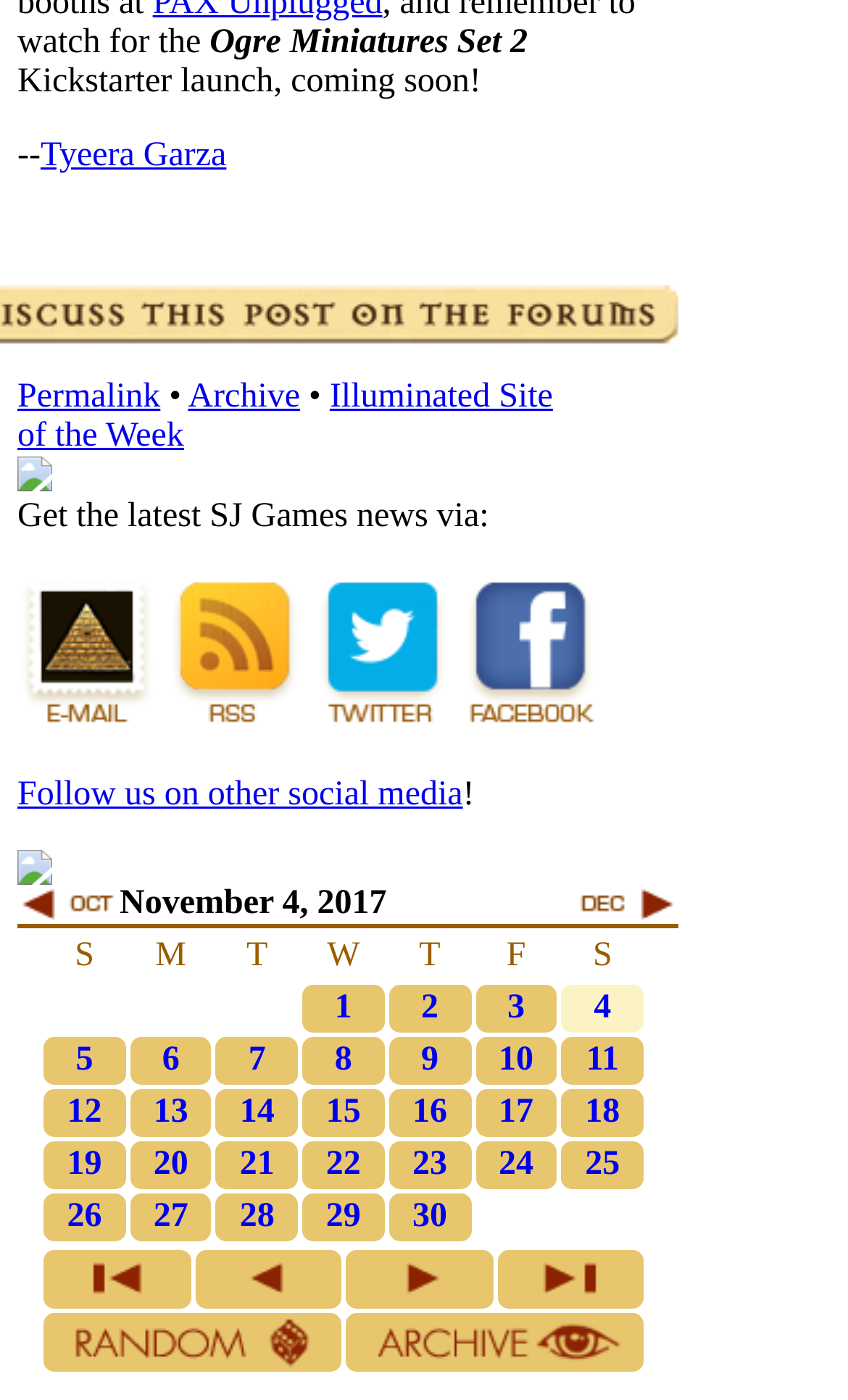Provide the bounding box coordinates of the area you need to click to execute the following instruction: "Follow Tyeera Garza".

[0.048, 0.098, 0.267, 0.124]